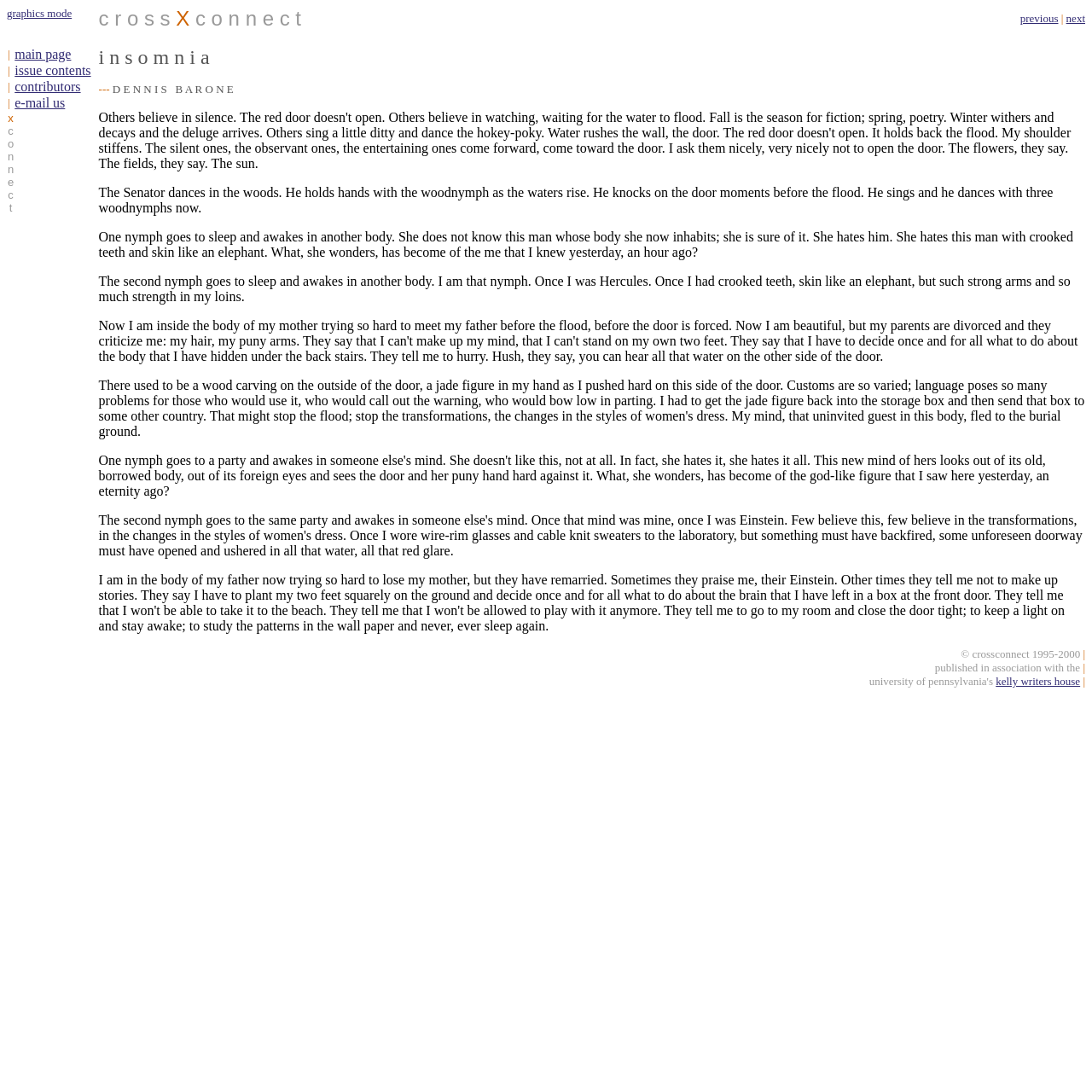What is the copyright information?
Refer to the image and provide a detailed answer to the question.

The copyright information is displayed at the bottom of the page, indicating that the content is owned by crossconnect and is copyrighted from 1995 to 2000, suggesting that the website has been active for several years and has a established presence.